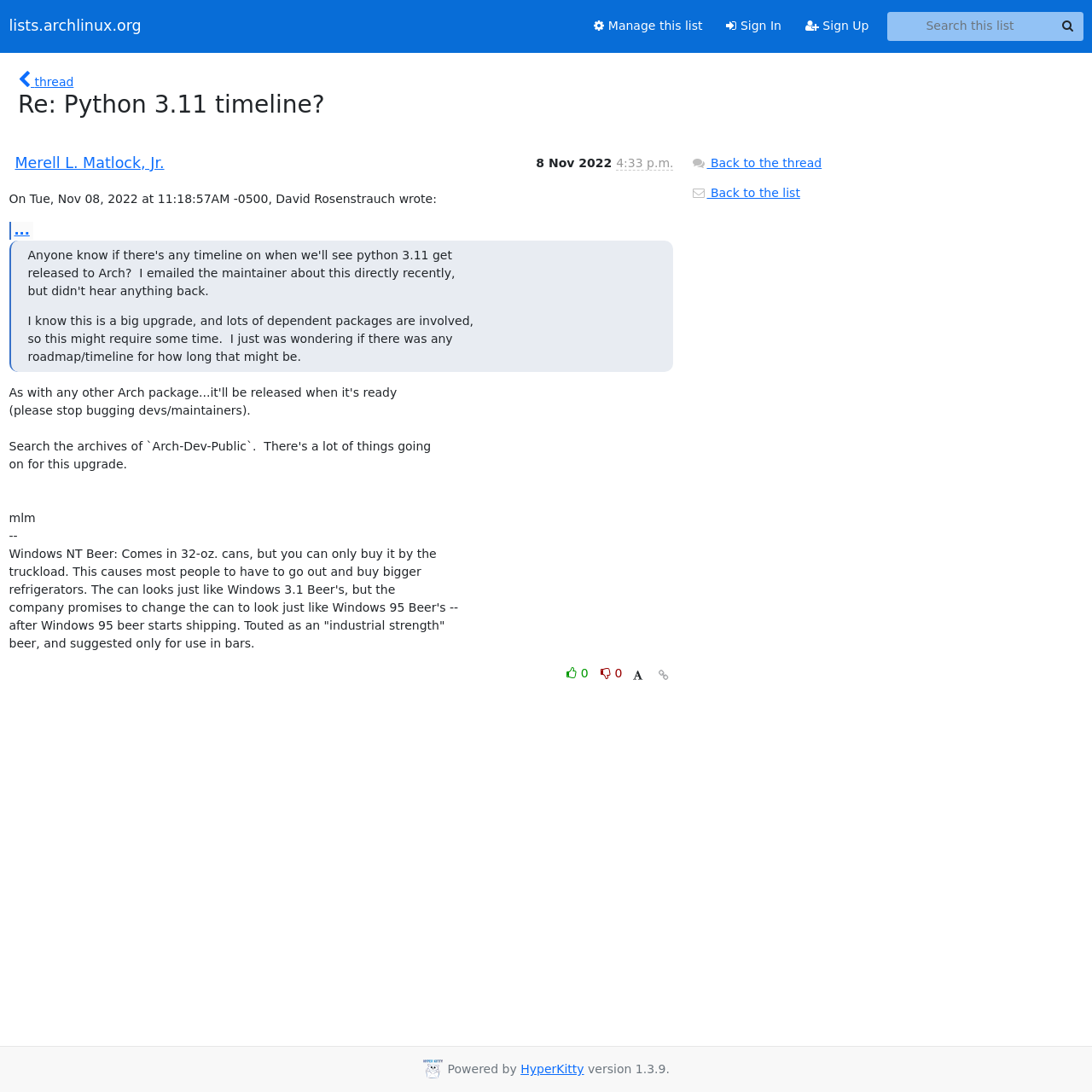How many buttons are in the thread?
Can you provide an in-depth and detailed response to the question?

I counted the buttons in the thread, which are the 'Search' button, the button with the '' icon, and the button with the '' icon.